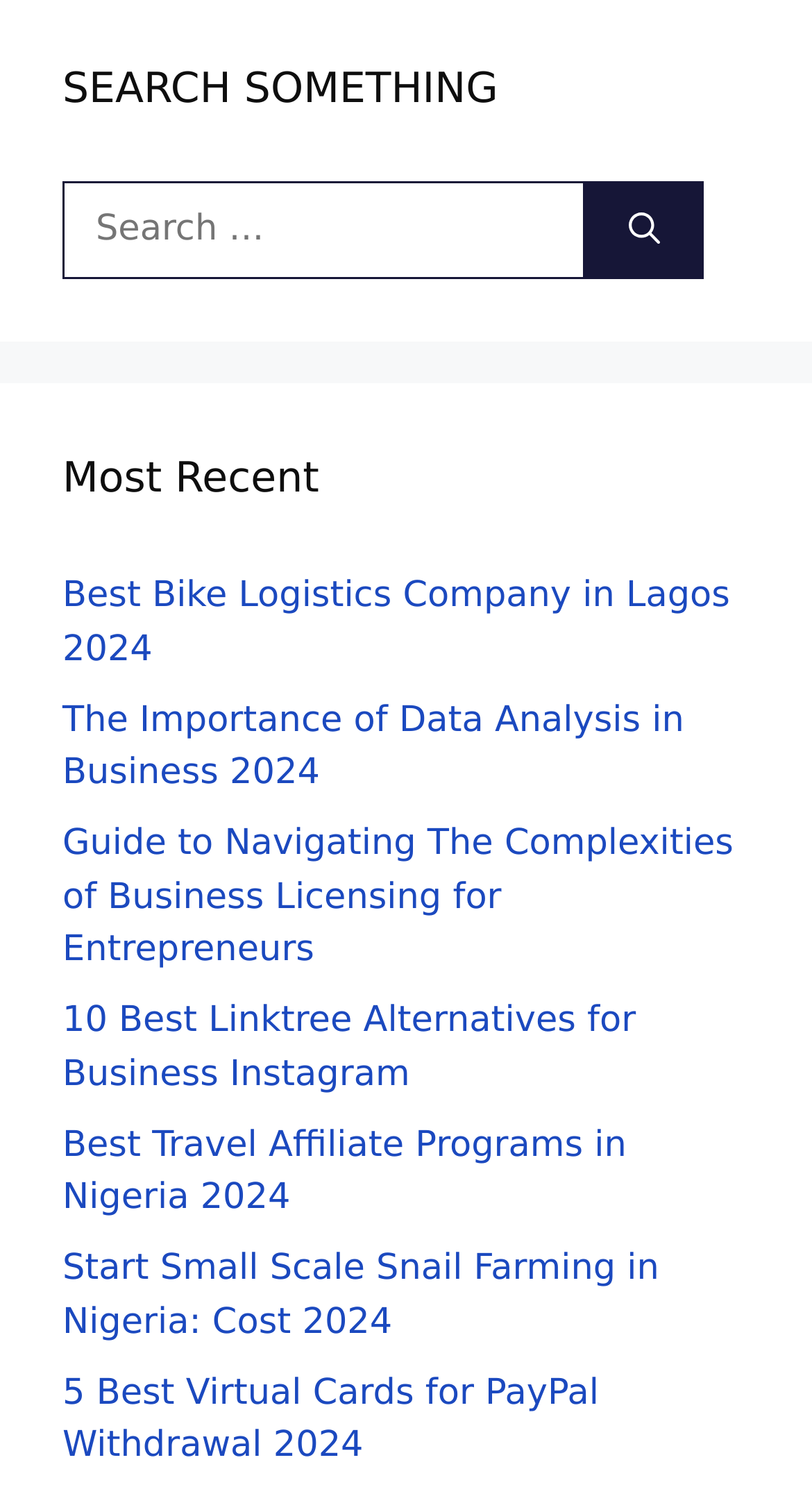Find and indicate the bounding box coordinates of the region you should select to follow the given instruction: "View the guide to Navigating The Complexities of Business Licensing for Entrepreneurs".

[0.077, 0.551, 0.903, 0.65]